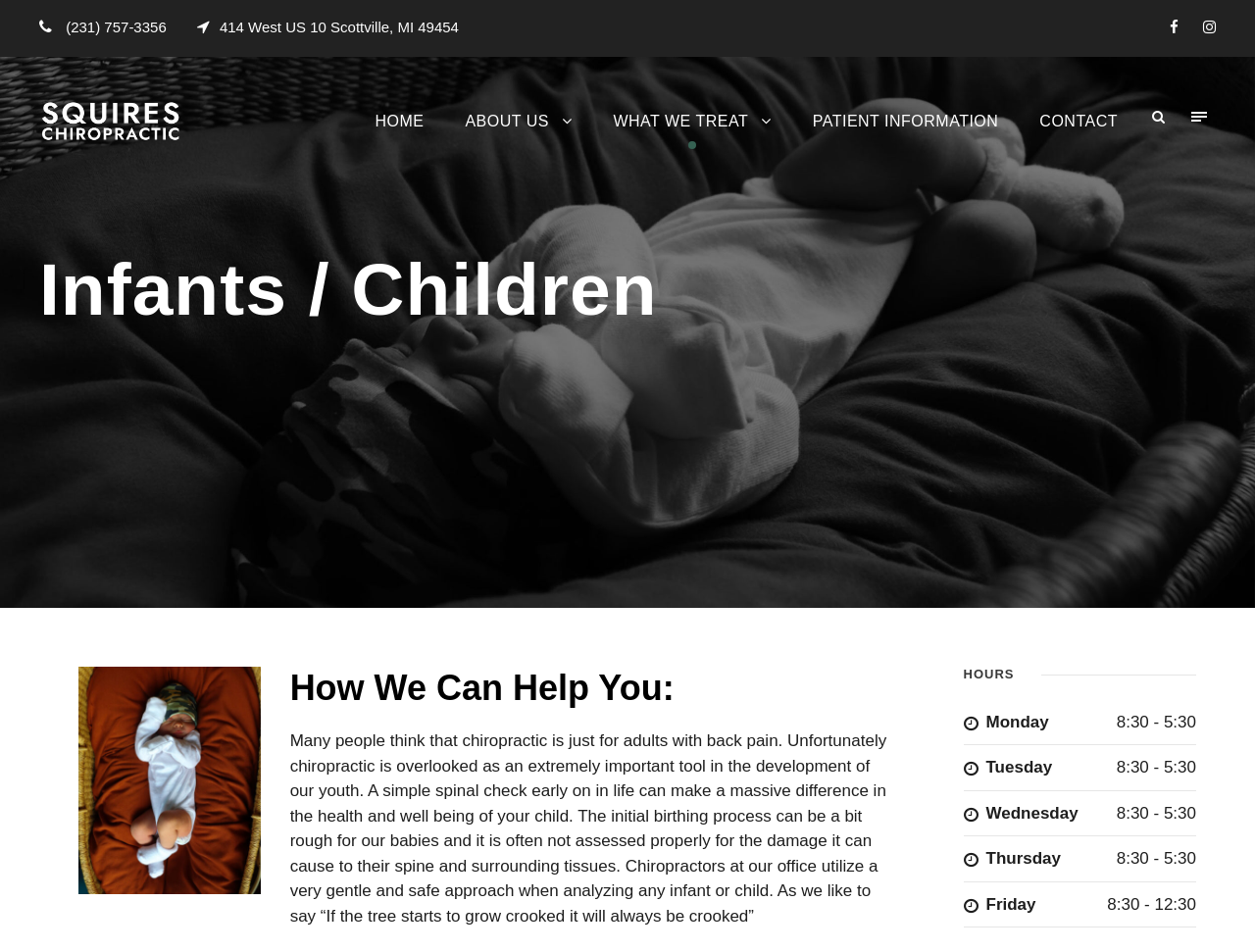What is the purpose of chiropractic care for infants and children?
Answer the question with as much detail as you can, using the image as a reference.

I found this information by reading the paragraph of text under the heading 'How We Can Help You:' which explains the importance of chiropractic care for infants and children. According to the text, a simple spinal check early on in life can make a massive difference in the health and well-being of the child.